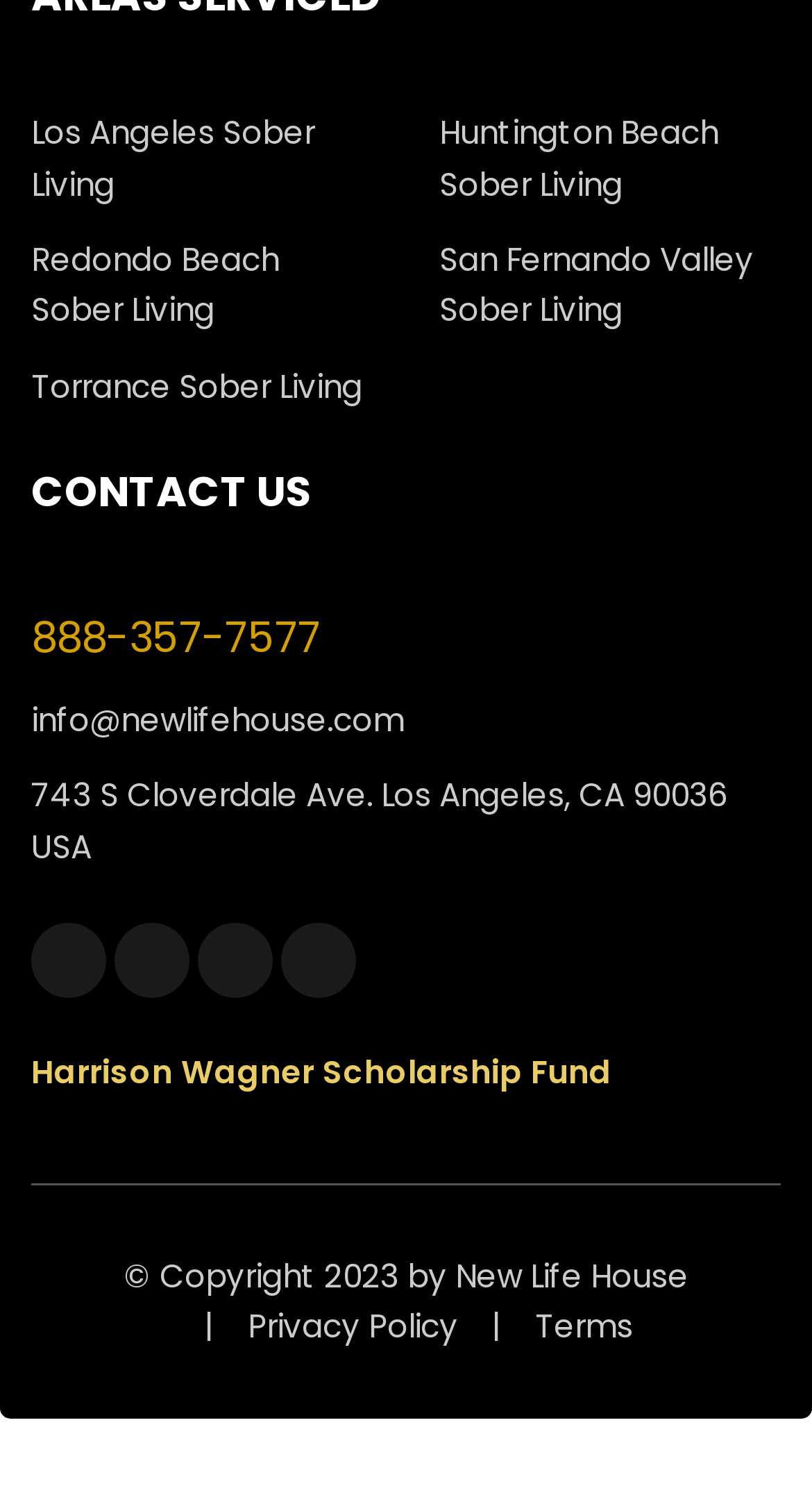Identify the bounding box of the UI element described as follows: "Privacy Policy". Provide the coordinates as four float numbers in the range of 0 to 1 [left, top, right, bottom].

[0.305, 0.868, 0.564, 0.897]